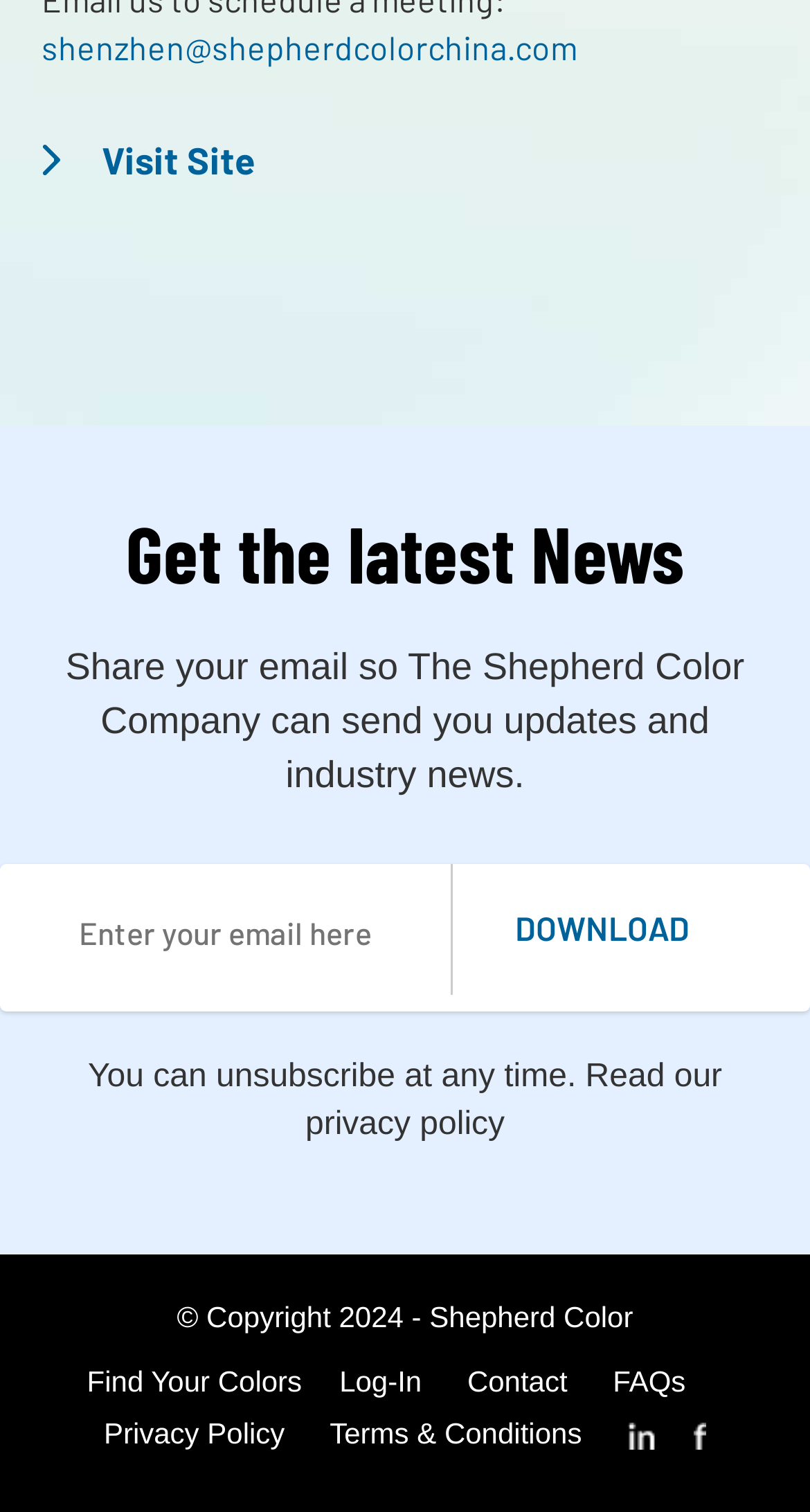Can you find the bounding box coordinates for the element that needs to be clicked to execute this instruction: "Click DOWNLOAD button"? The coordinates should be given as four float numbers between 0 and 1, i.e., [left, top, right, bottom].

[0.556, 0.571, 0.928, 0.658]